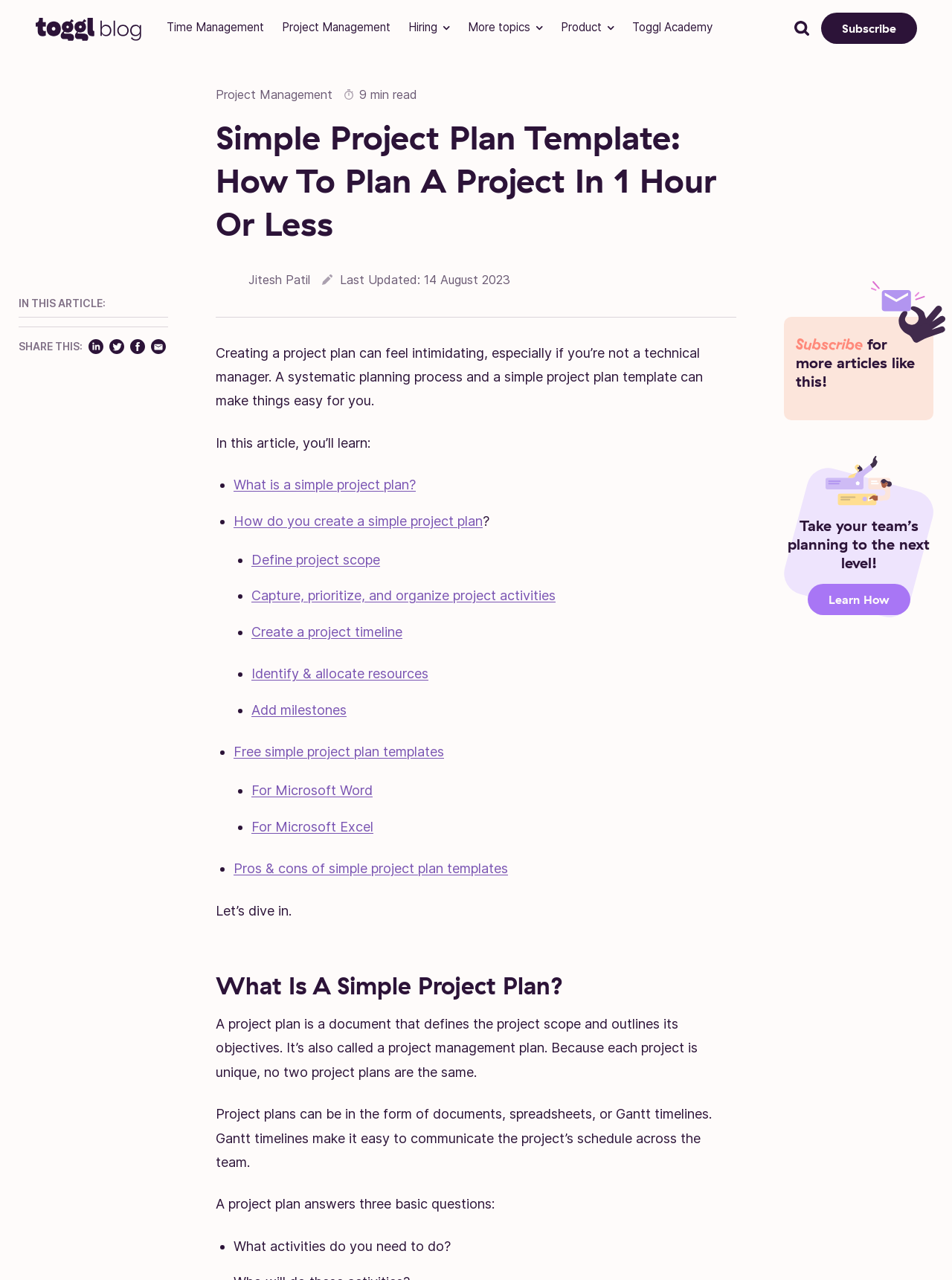Pinpoint the bounding box coordinates of the element you need to click to execute the following instruction: "Click on the 'Toggl Blog' link". The bounding box should be represented by four float numbers between 0 and 1, in the format [left, top, right, bottom].

[0.037, 0.011, 0.15, 0.033]